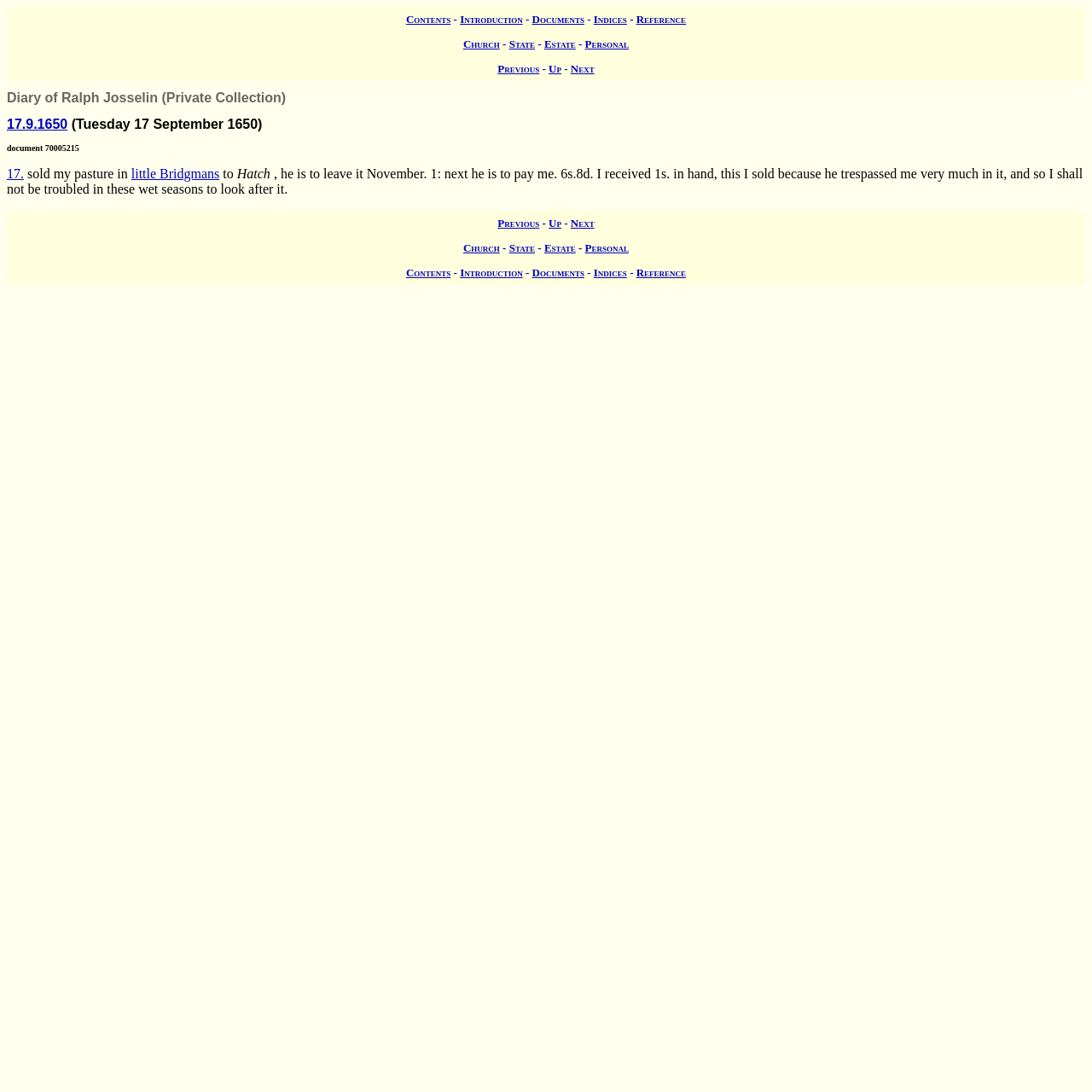What are the categories of diary entries?
Please use the image to deliver a detailed and complete answer.

The categories of diary entries can be found in the link elements with the texts 'Church', 'State', 'Estate', and 'Personal'. These links are located at the top and bottom of the webpage, indicating that they are categories or tags for the diary entries.